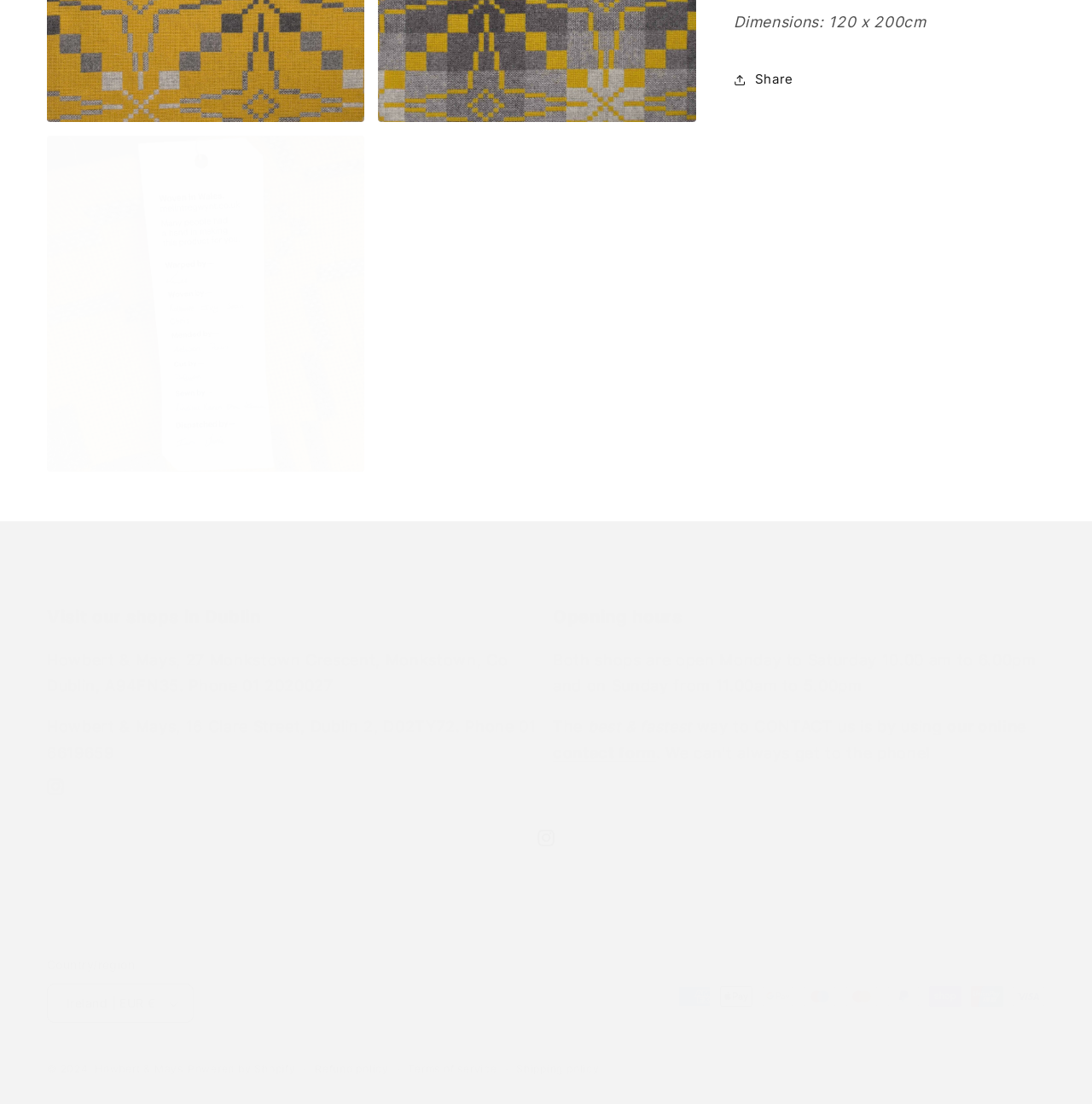Please identify the bounding box coordinates of the area that needs to be clicked to follow this instruction: "Click the Share button".

[0.671, 0.053, 0.727, 0.091]